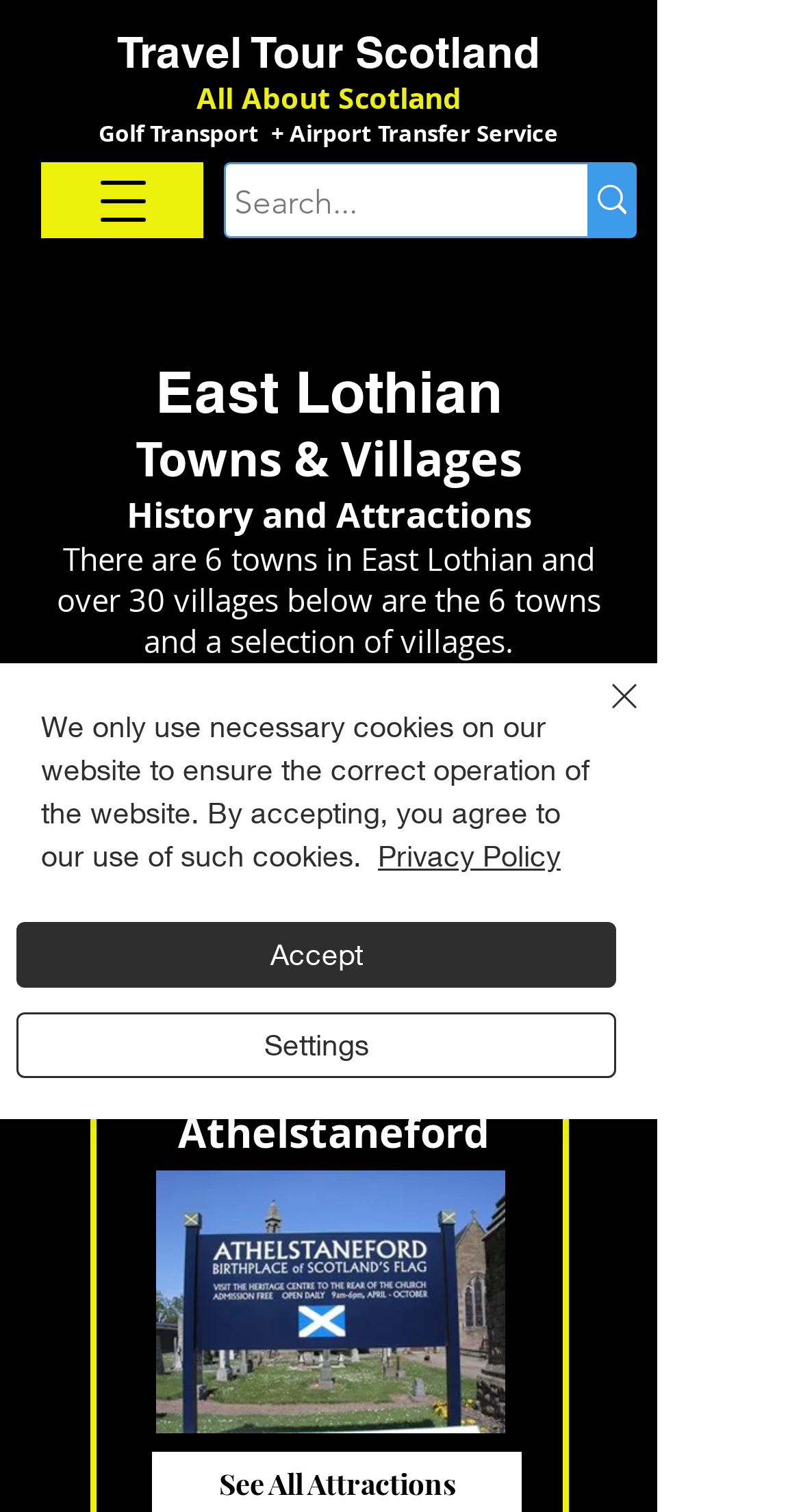Pinpoint the bounding box coordinates of the area that must be clicked to complete this instruction: "Go to Travel Tour Scotland".

[0.026, 0.018, 0.795, 0.052]